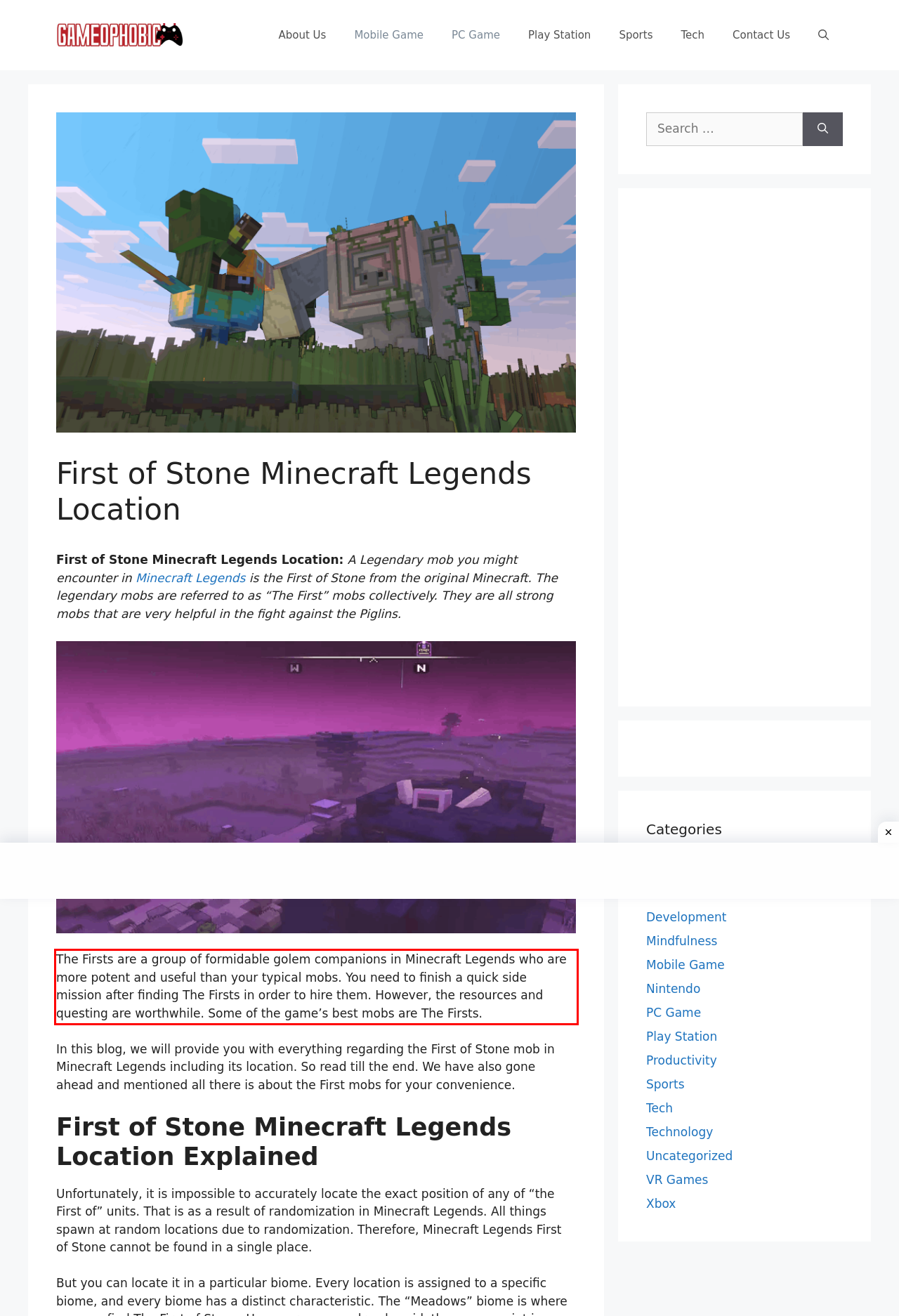Look at the screenshot of the webpage, locate the red rectangle bounding box, and generate the text content that it contains.

The Firsts are a group of formidable golem companions in Minecraft Legends who are more potent and useful than your typical mobs. You need to finish a quick side mission after finding The Firsts in order to hire them. However, the resources and questing are worthwhile. Some of the game’s best mobs are The Firsts.